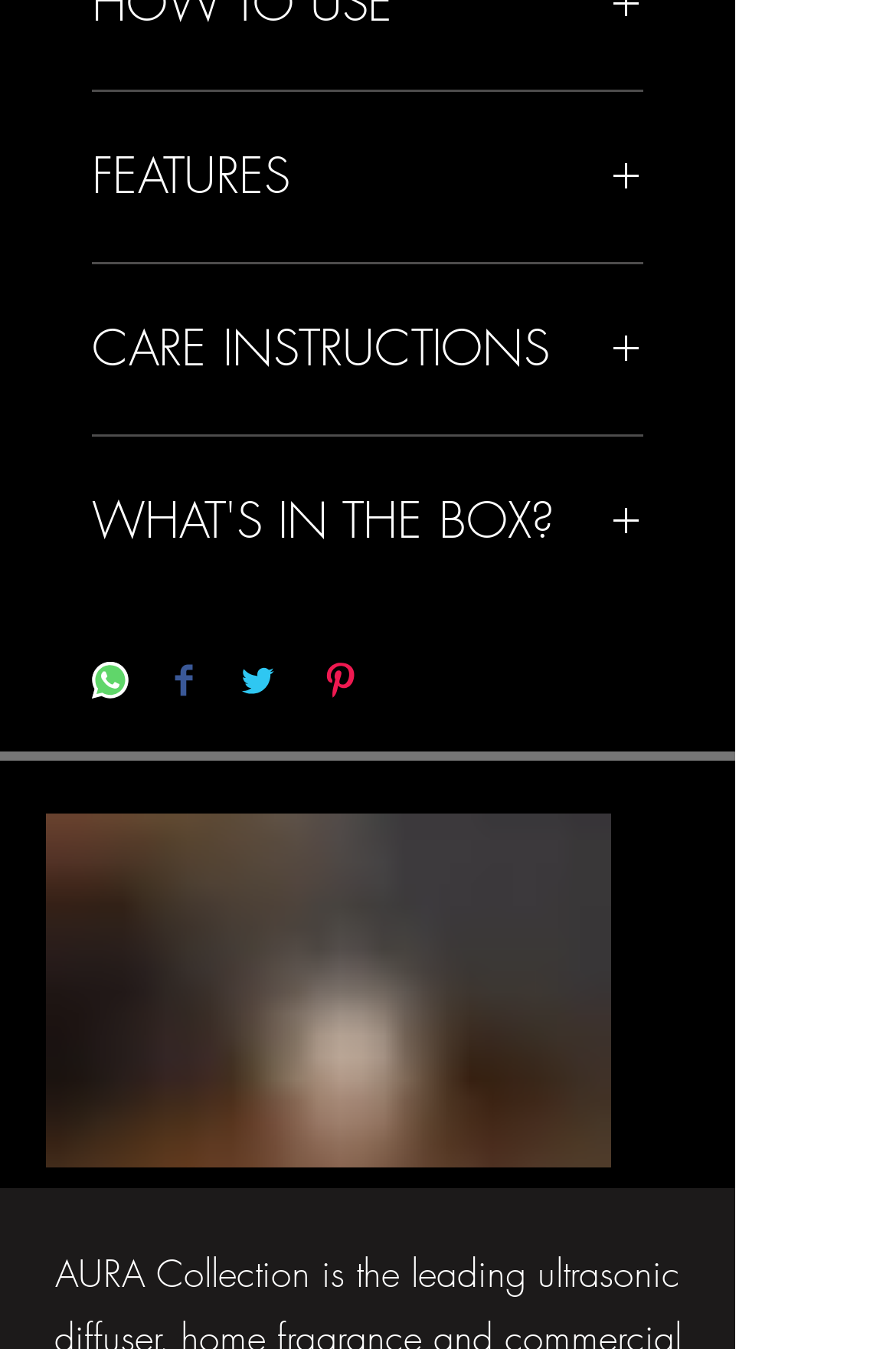Please answer the following question using a single word or phrase: 
How many buttons are there under the 'FEATURES' section?

1